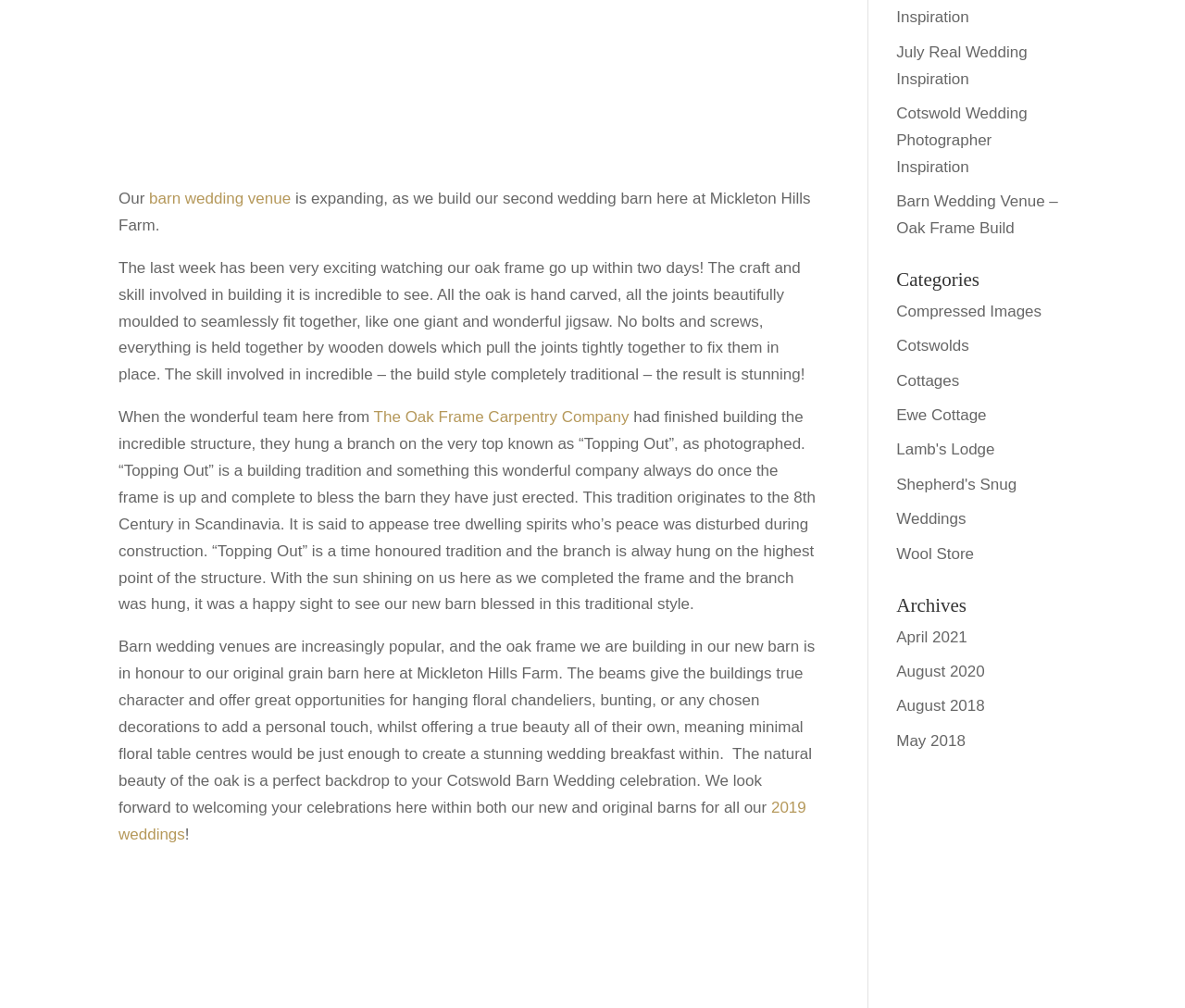Extract the bounding box of the UI element described as: "Weddings".

[0.756, 0.506, 0.815, 0.524]